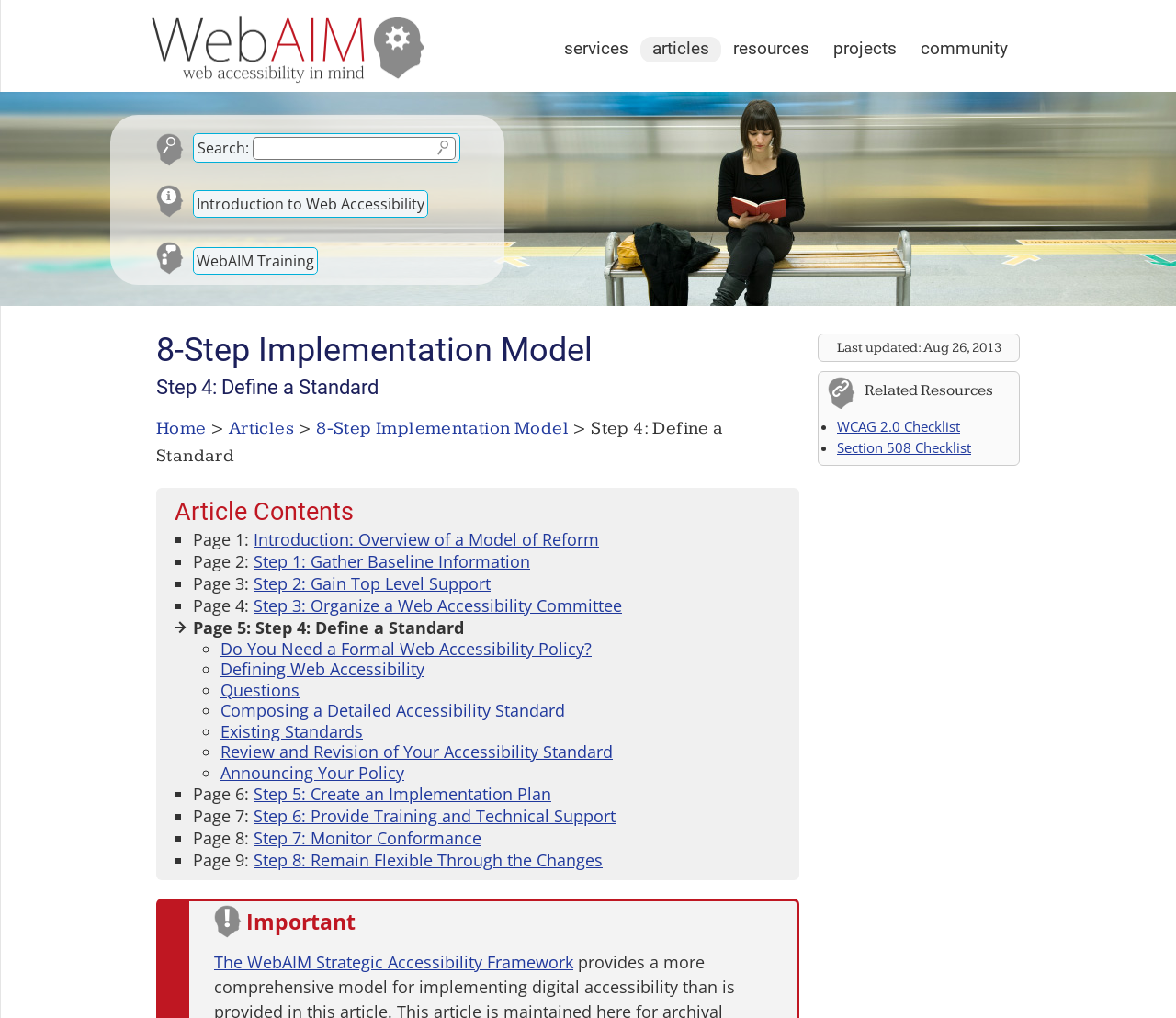Produce an extensive caption that describes everything on the webpage.

The webpage is about WebAIM's 8-Step Implementation Model, specifically Step 4: Define a Standard. At the top, there is a heading "WebAIM - Web Accessibility In Mind" with a link and an image. Below it, there are five links to different sections: services, articles, resources, projects, and community.

On the left side, there is a search bar with a label "Search:" and a submit button. Below the search bar, there is a link to "Introduction to Web Accessibility" and another link to "WebAIM Training".

The main content of the page is divided into two sections. The first section has a heading "8-Step Implementation Model Step 4: Define a Standard" and a breadcrumb navigation with links to "Home", "Articles", and "8-Step Implementation Model". Below the breadcrumb, there is a heading "Article Contents" with a list of links to different pages, including "Introduction: Overview of a Model of Reform", "Step 1: Gather Baseline Information", and so on.

The second section has a heading "Article Contents" with a list of links to different subtopics related to Step 4: Define a Standard, including "Do You Need a Formal Web Accessibility Policy?", "Defining Web Accessibility", and "Composing a Detailed Accessibility Standard". Each subtopic has a bullet point marker.

At the bottom of the page, there is a section with a heading "Related Resources" that lists two links: "WCAG 2.0 Checklist" and "Section 508 Checklist". There is also a note that says "Important" and a link to "The WebAIM Strategic Accessibility Framework". Finally, there is a footer with a "Last updated" timestamp that says "Aug 26, 2013".